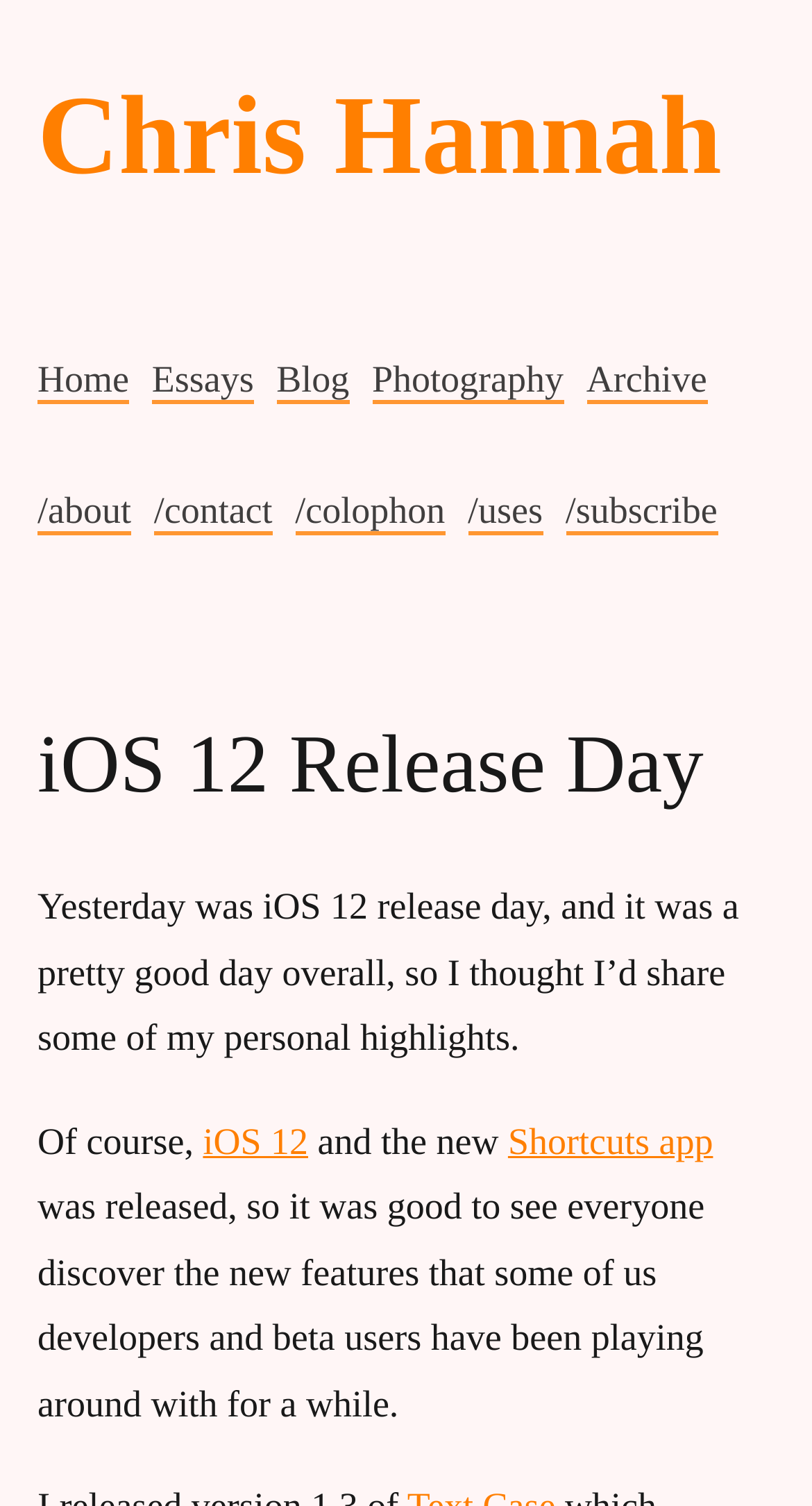Identify the webpage's primary heading and generate its text.

iOS 12 Release Day